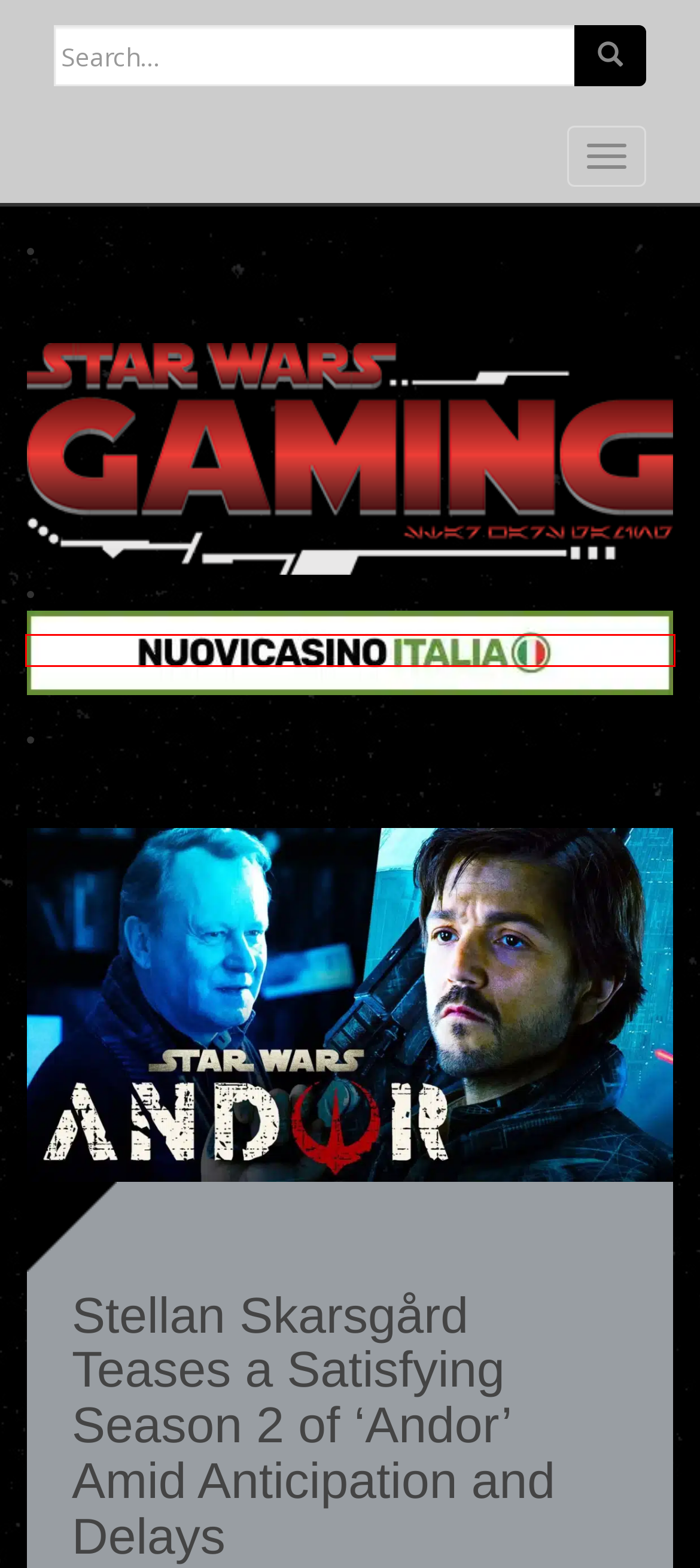Examine the screenshot of a webpage with a red rectangle bounding box. Select the most accurate webpage description that matches the new webpage after clicking the element within the bounding box. Here are the candidates:
A. オンラインカジノスロット【2024年】最新版｜オンラインスロットのおすすめ紹介
B. New SWTOR 64-Bit Nude Mod: Download & Features!
C. A New Horizon: Daisy Ridley Hints at a Bold Direction for the Next Star Wars Chapter
D. Siti Scommesse Stranieri - Solo Bookmaker Stranieri che Accettano Italiani
E. Kenobi Connects OT and Prequels: A Vader Evolution
F. Star Wars Gaming news
G. "Andor" Season 2: Nearing the End of Filming and Promising Excitement
H. The Acolyte Creator Jokes About Disney Show: "Gayest Star Wars Ever"

D